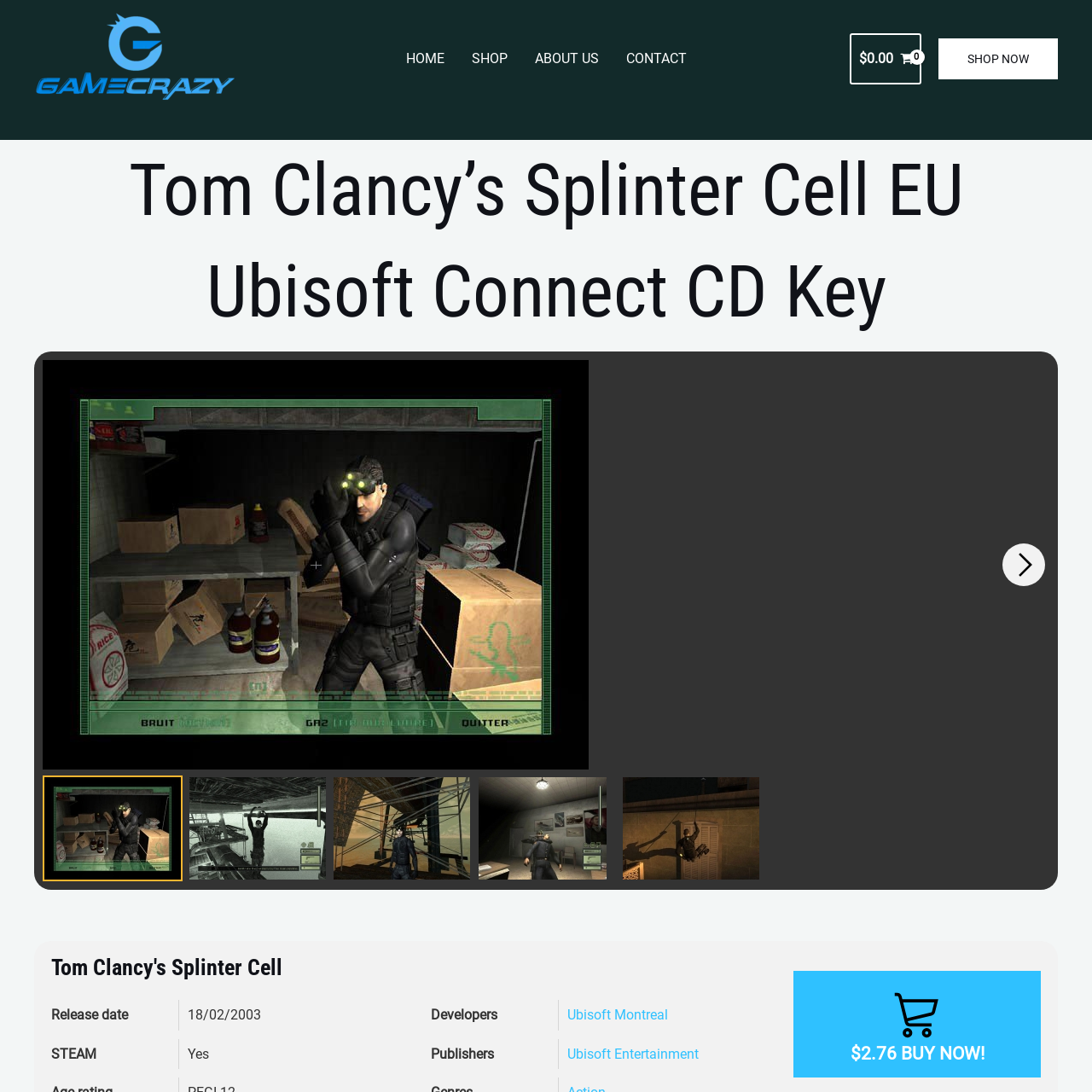Pay attention to the image encased in the red boundary and reply to the question using a single word or phrase:
When was the game released?

February 18, 2003